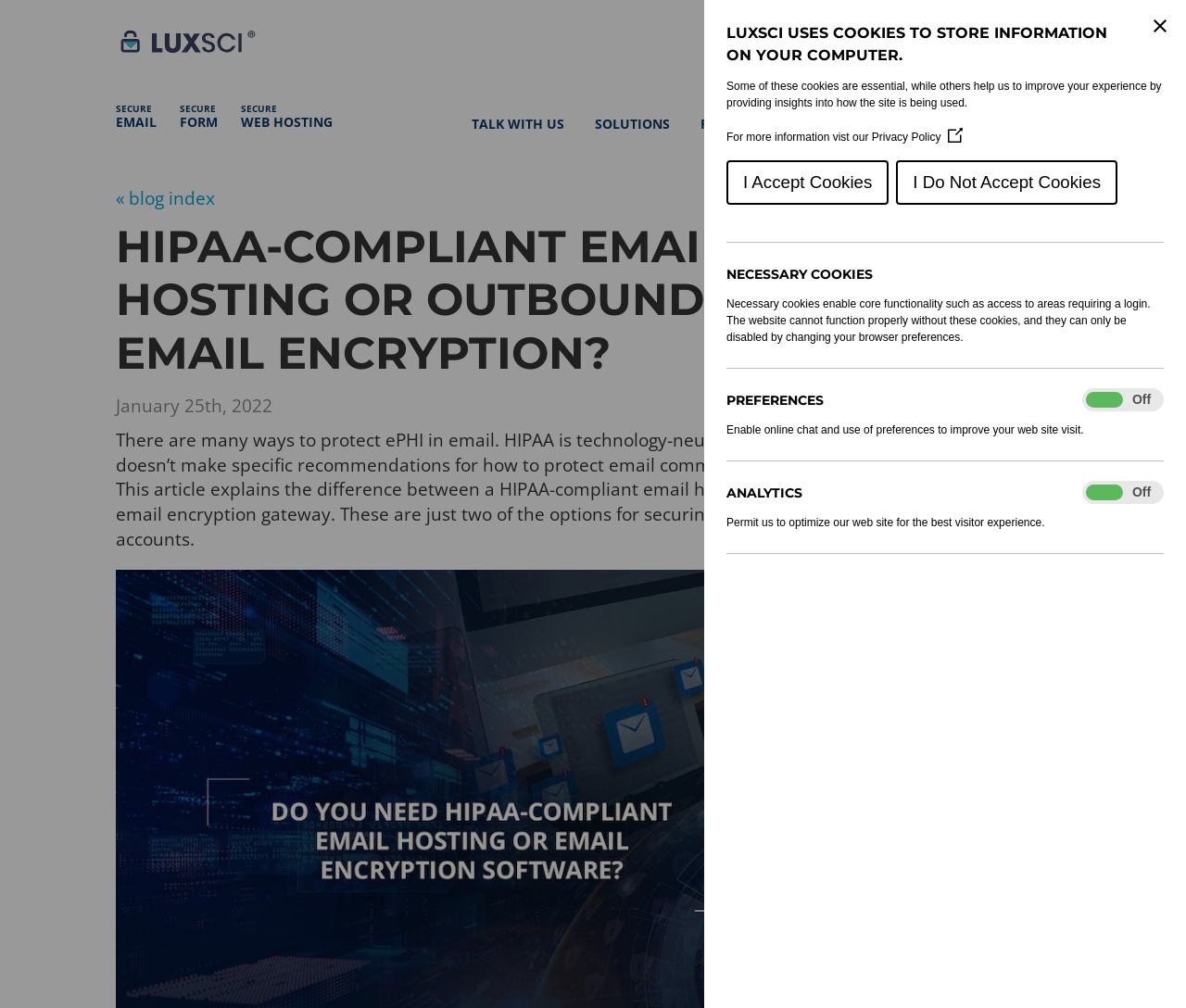Find the bounding box coordinates of the element to click in order to complete this instruction: "Click the LOGIN button". The bounding box coordinates must be four float numbers between 0 and 1, denoted as [left, top, right, bottom].

[0.867, 0.114, 0.902, 0.132]